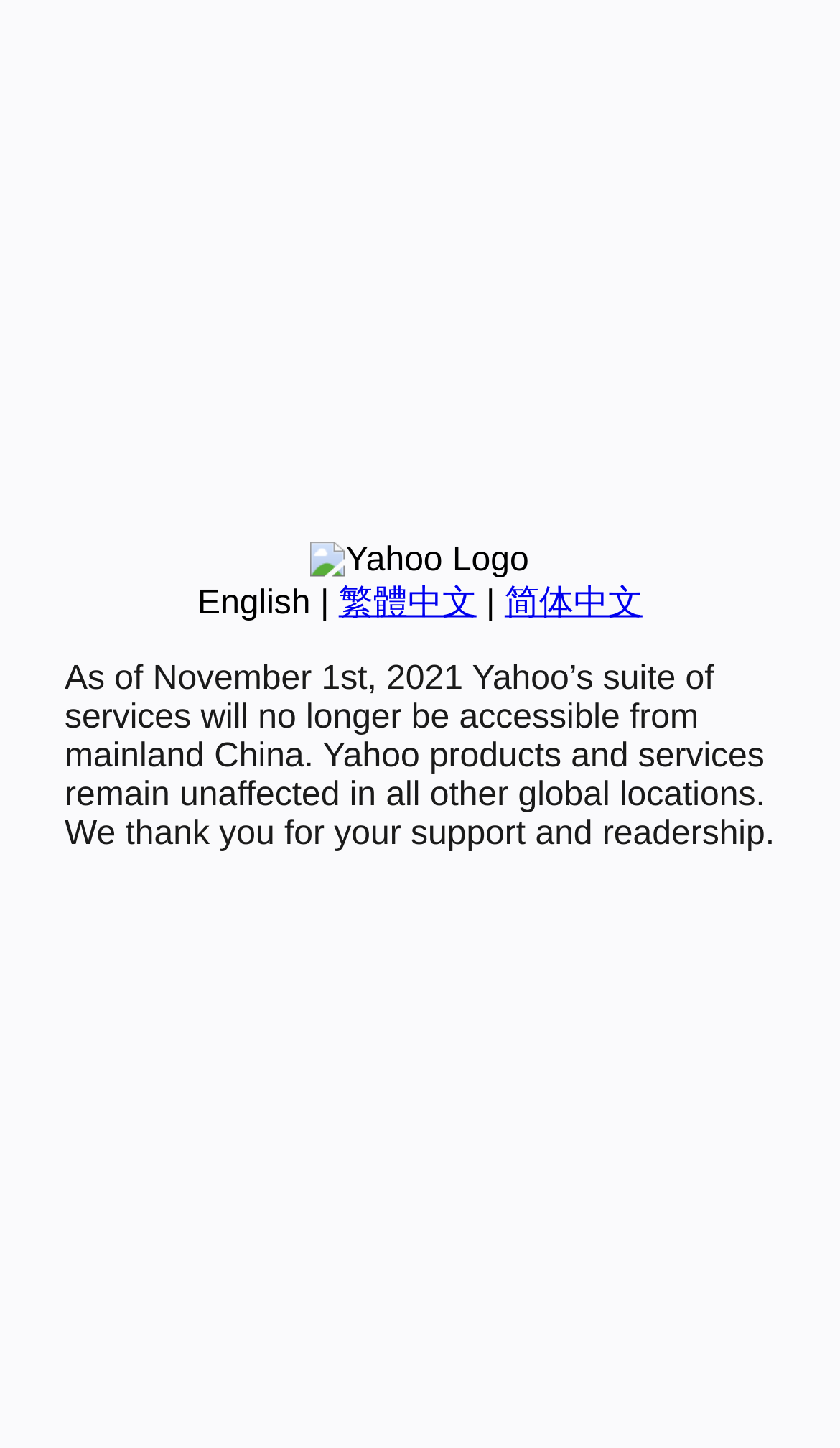Please find the bounding box coordinates in the format (top-left x, top-left y, bottom-right x, bottom-right y) for the given element description. Ensure the coordinates are floating point numbers between 0 and 1. Description: 简体中文

[0.601, 0.404, 0.765, 0.429]